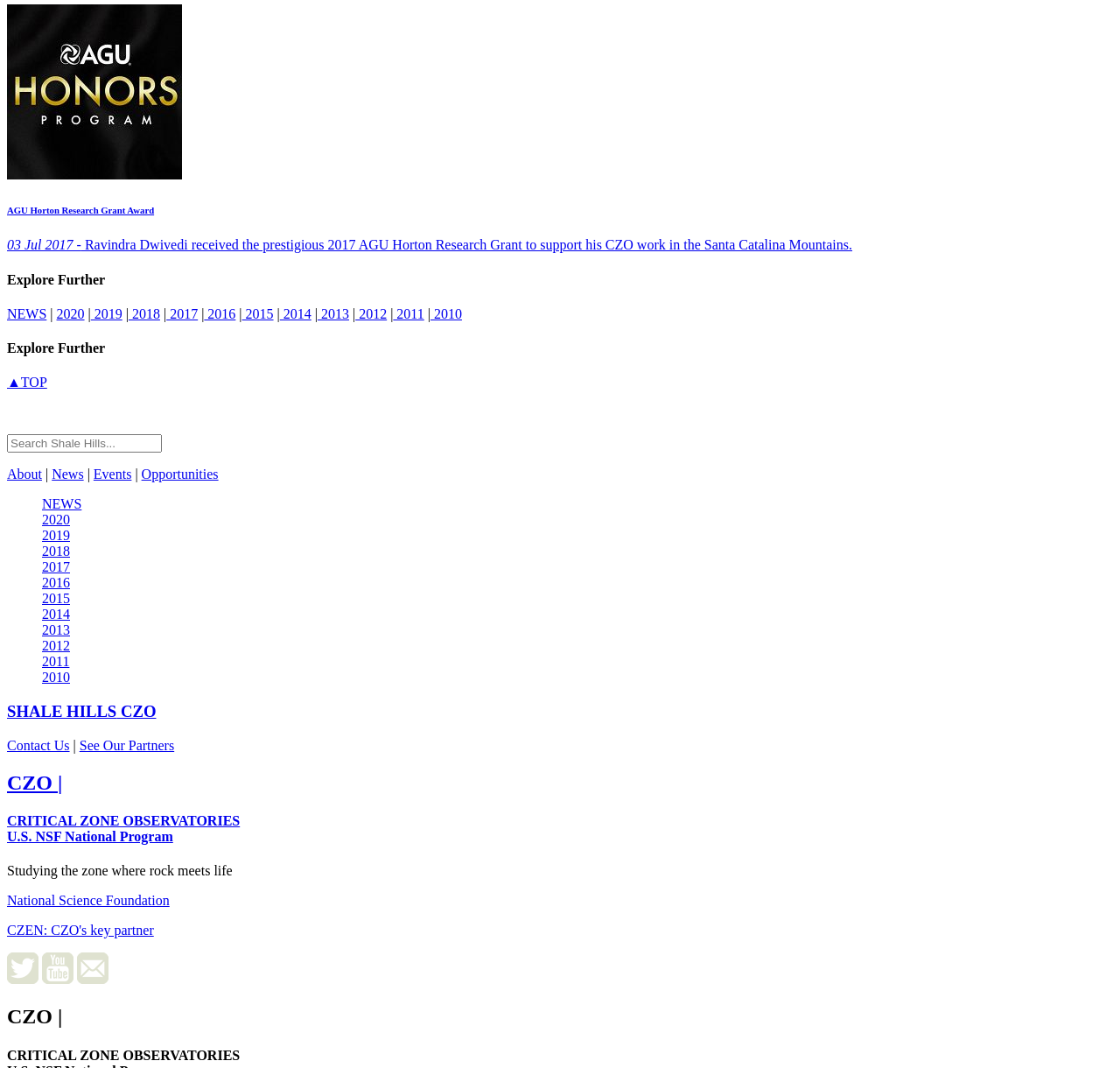What is the topic of study in the CZO?
Please provide a comprehensive answer based on the contents of the image.

The answer can be found in the static text element with the text 'Studying the zone where rock meets life'.